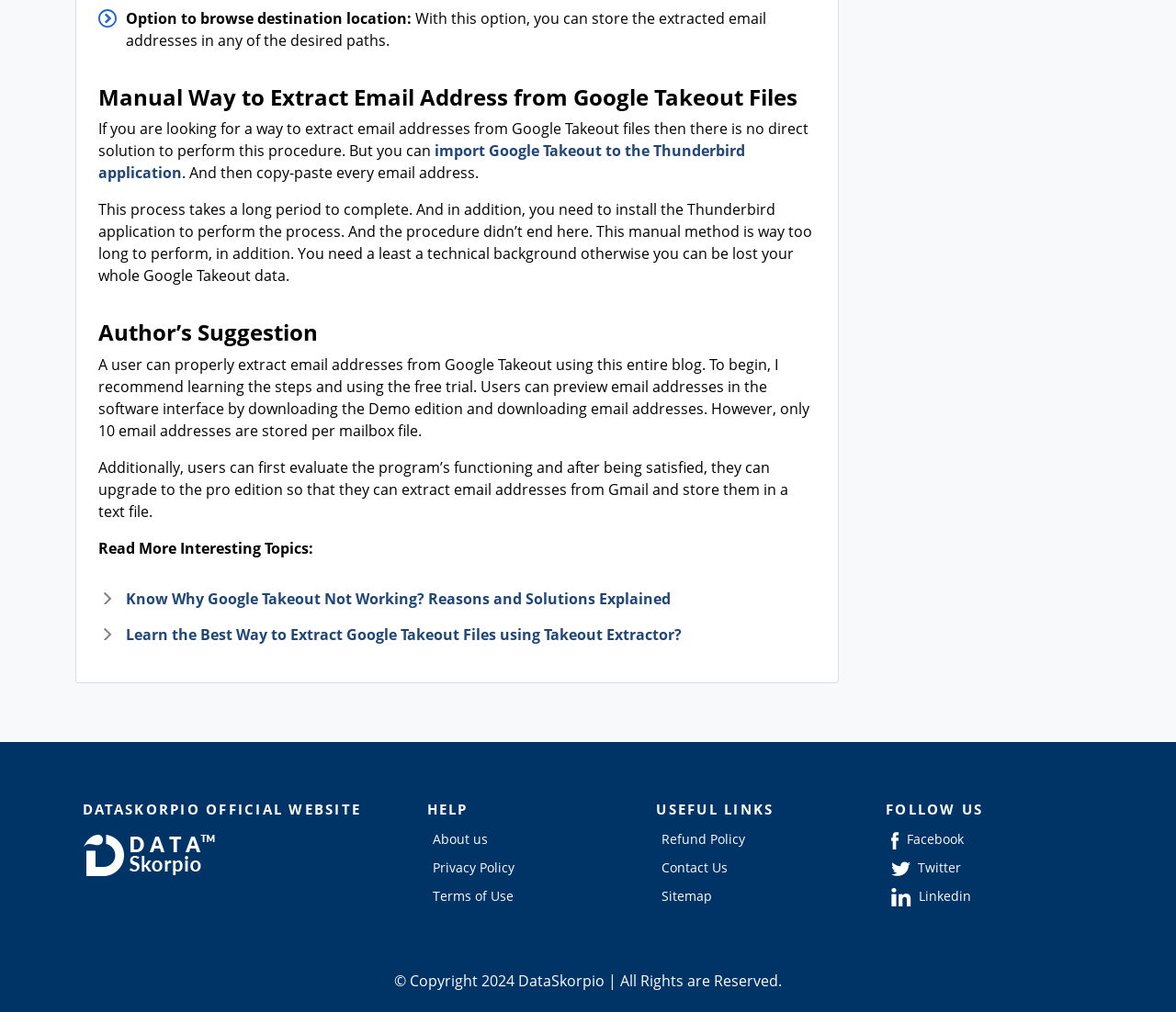Could you please study the image and provide a detailed answer to the question:
How many email addresses can be stored per mailbox file in the Demo edition?

According to the webpage, the Demo edition of the software can store up to 10 email addresses per mailbox file, as mentioned in the text element with bounding box coordinates [0.084, 0.35, 0.688, 0.436].